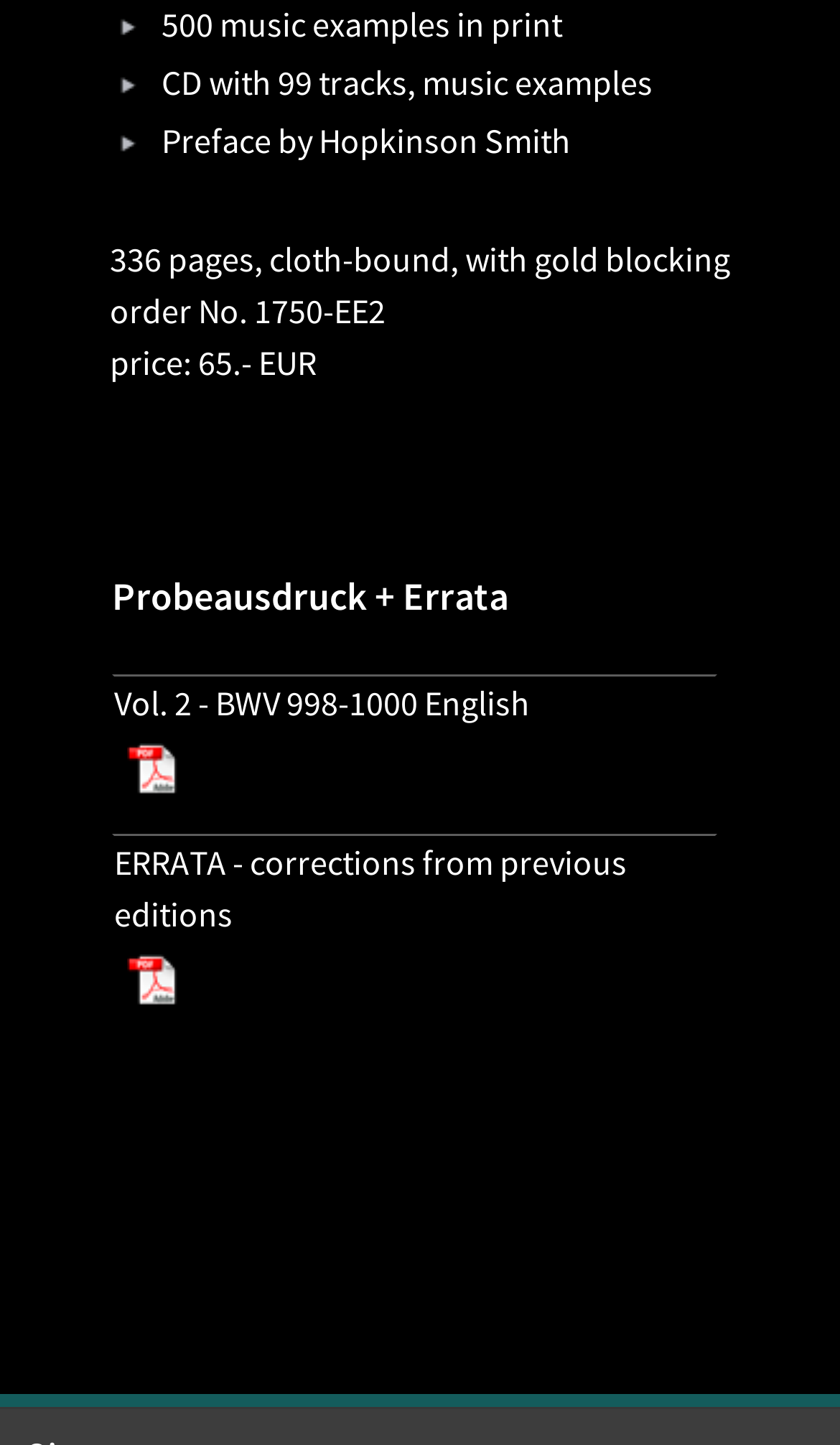Provide the bounding box coordinates in the format (top-left x, top-left y, bottom-right x, bottom-right y). All values are floating point numbers between 0 and 1. Determine the bounding box coordinate of the UI element described as: Wie bestelle ich ?

[0.0, 0.28, 1.0, 0.345]